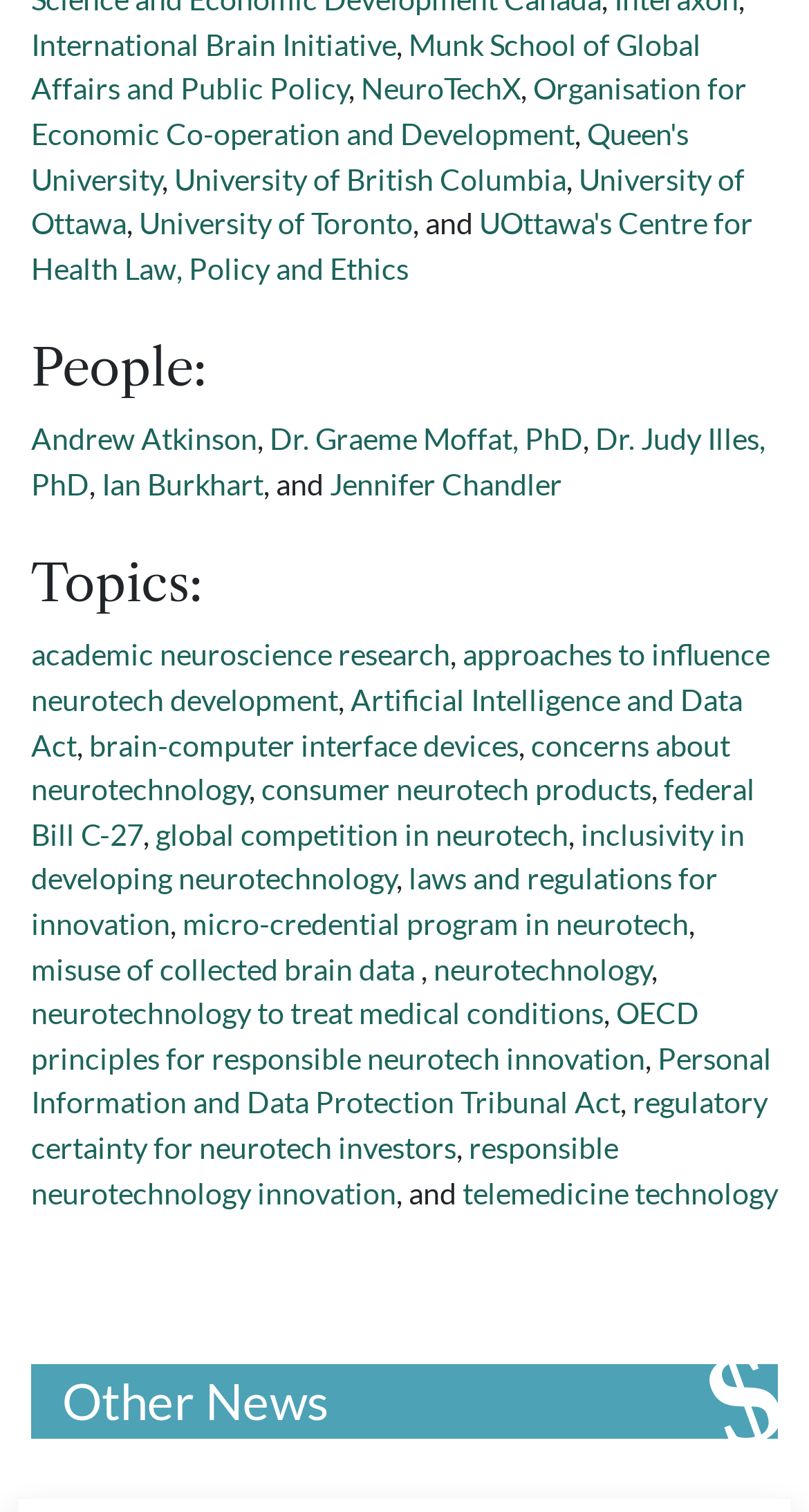Locate the bounding box coordinates of the element that should be clicked to execute the following instruction: "View University of Toronto".

[0.172, 0.136, 0.51, 0.159]